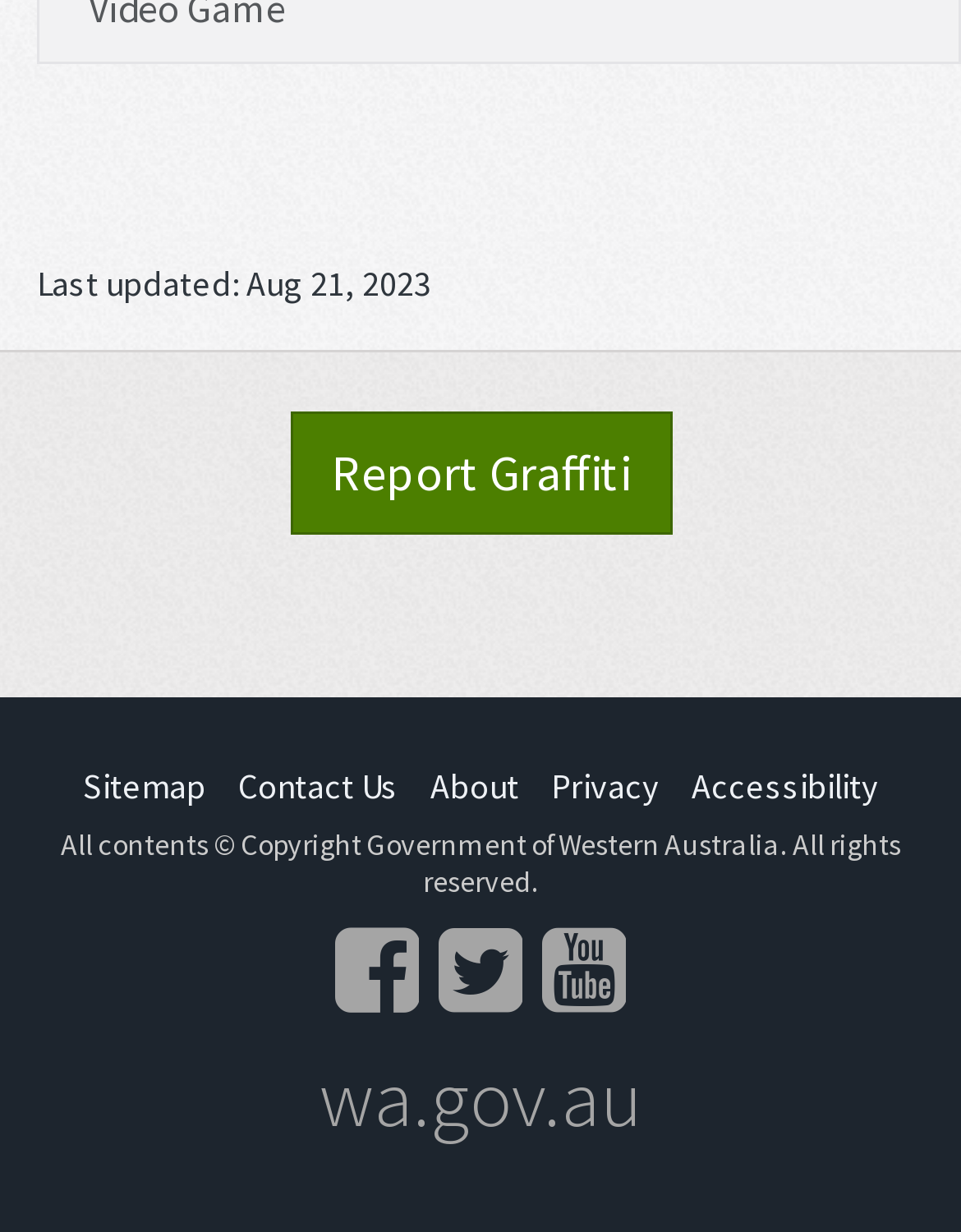Pinpoint the bounding box coordinates of the clickable element needed to complete the instruction: "Follow WA Police on Facebook". The coordinates should be provided as four float numbers between 0 and 1: [left, top, right, bottom].

[0.349, 0.744, 0.436, 0.92]